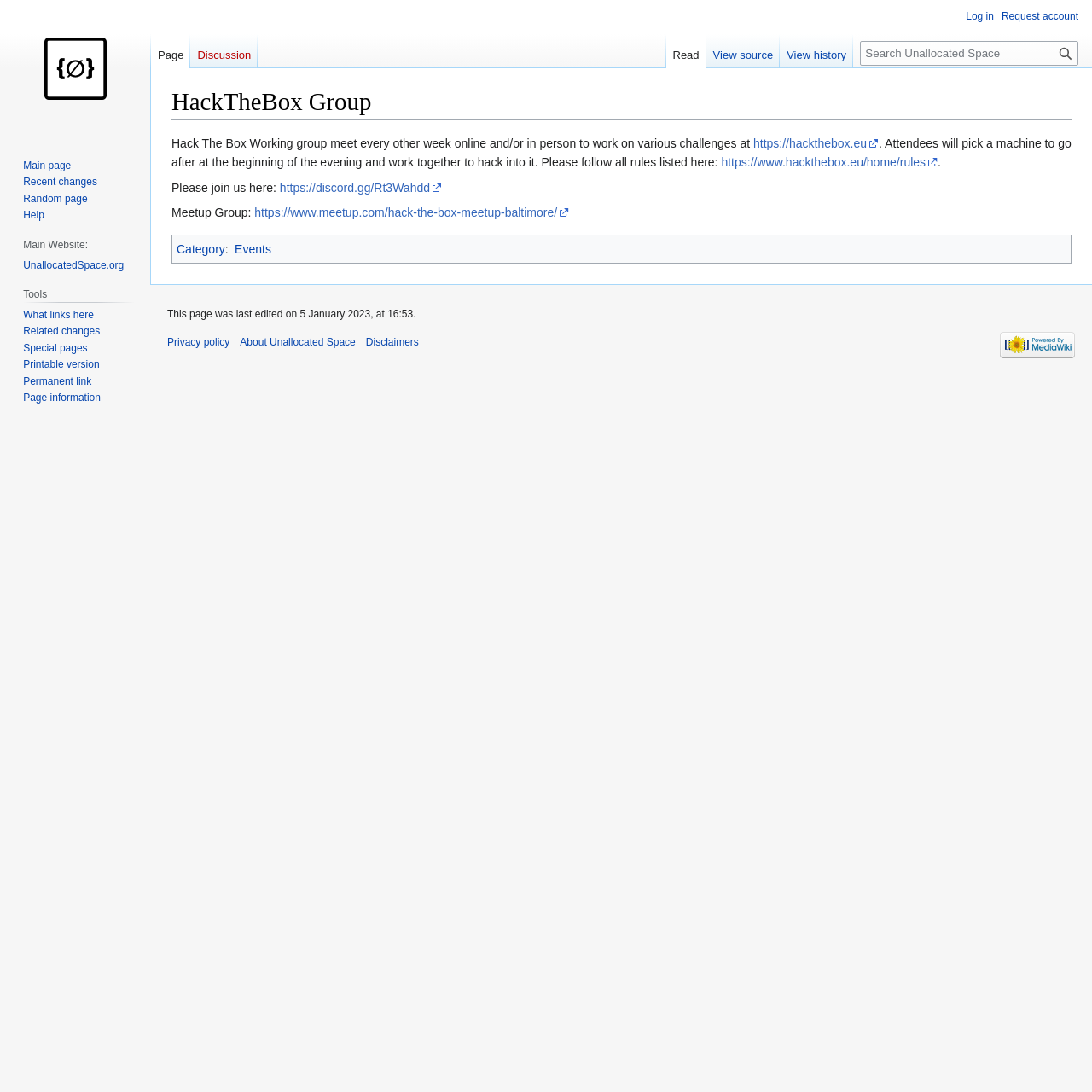What is the name of the website that hosts the HackTheBox Group?
Look at the image and answer with only one word or phrase.

Unallocated Space